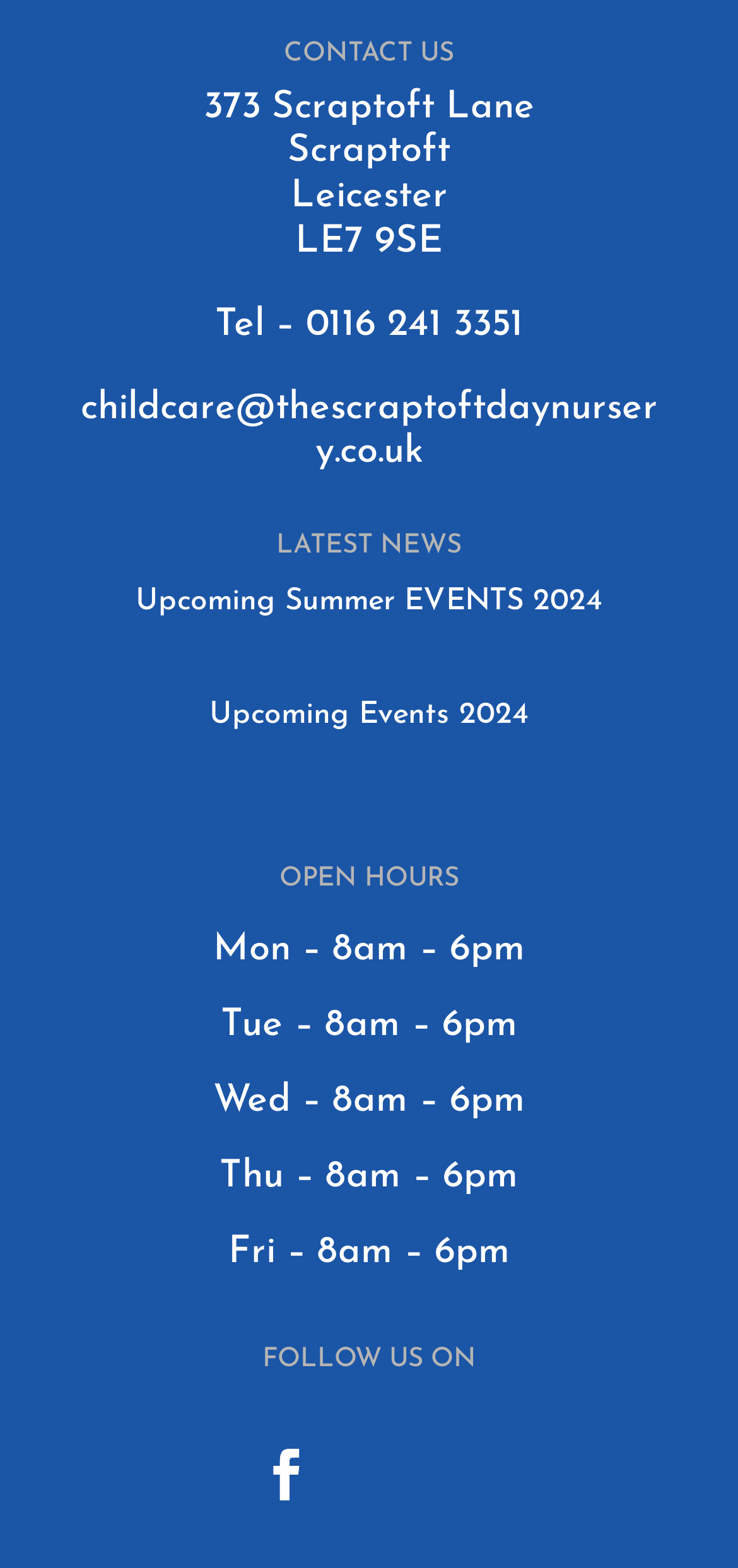Locate the bounding box of the UI element with the following description: "Upcoming Summer EVENTS 2024".

[0.183, 0.374, 0.817, 0.394]